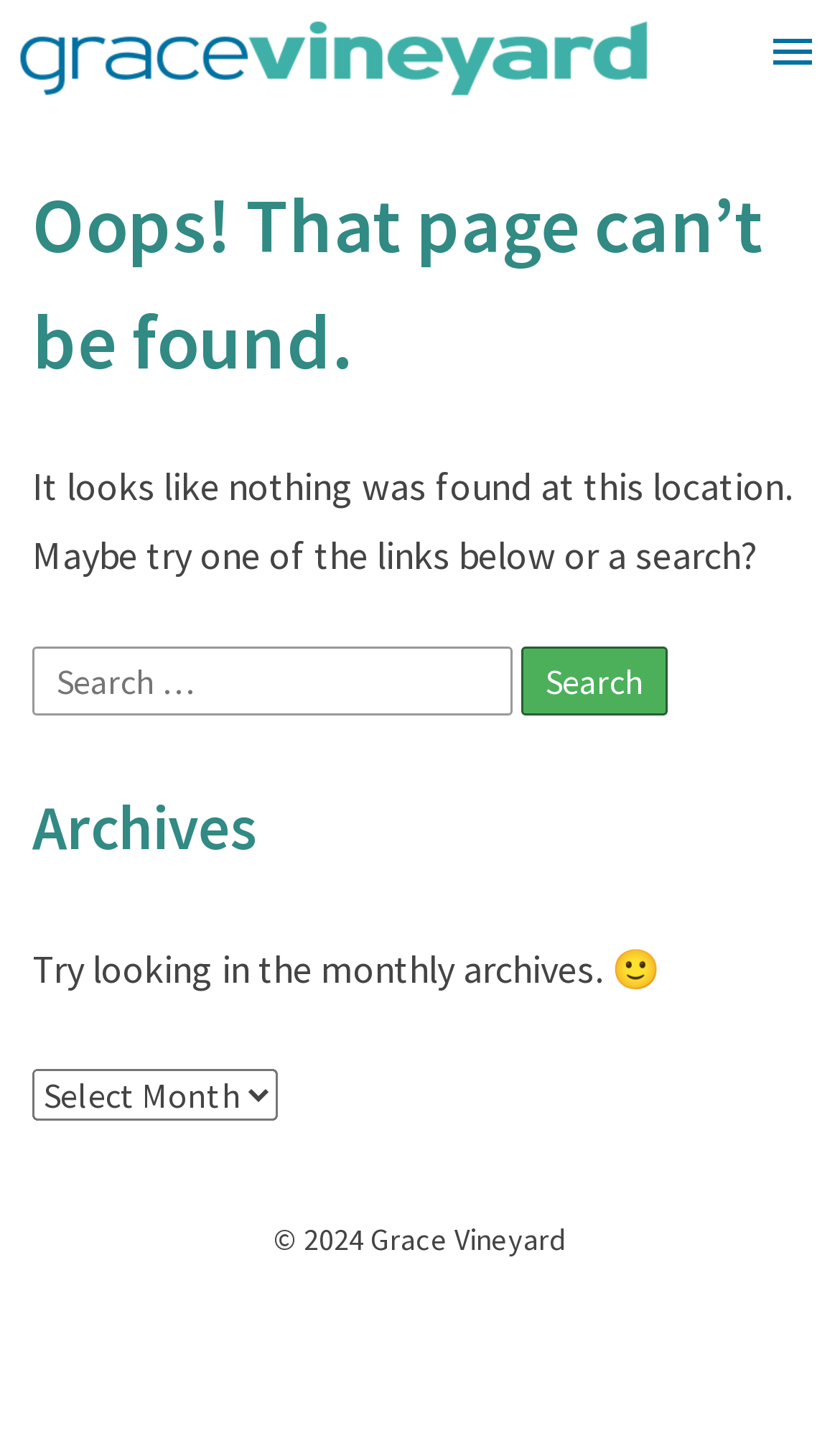Determine the main headline of the webpage and provide its text.

Oops! That page can’t be found.